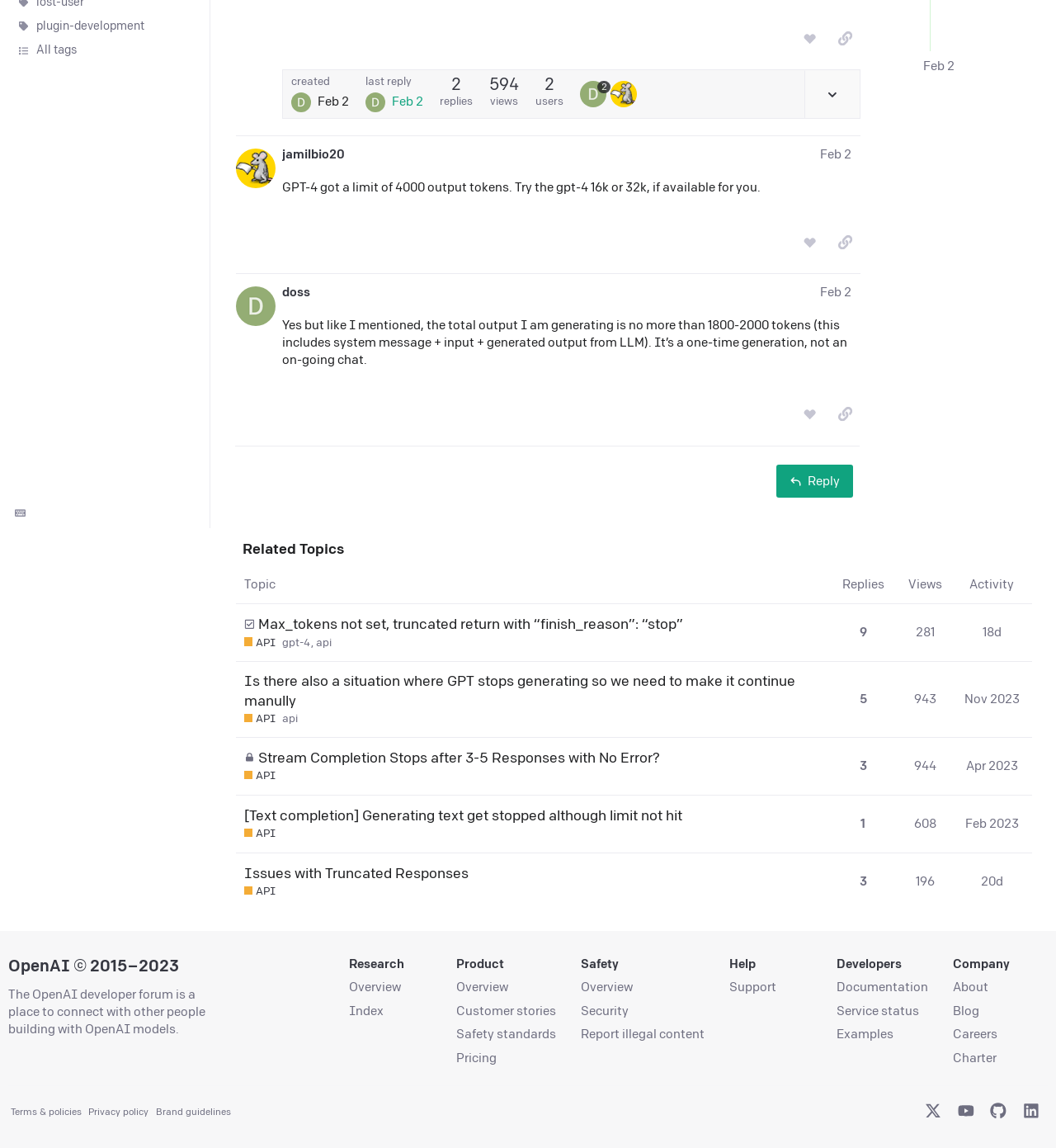Identify the bounding box for the described UI element. Provide the coordinates in (top-left x, top-left y, bottom-right x, bottom-right y) format with values ranging from 0 to 1: Contact Us

None